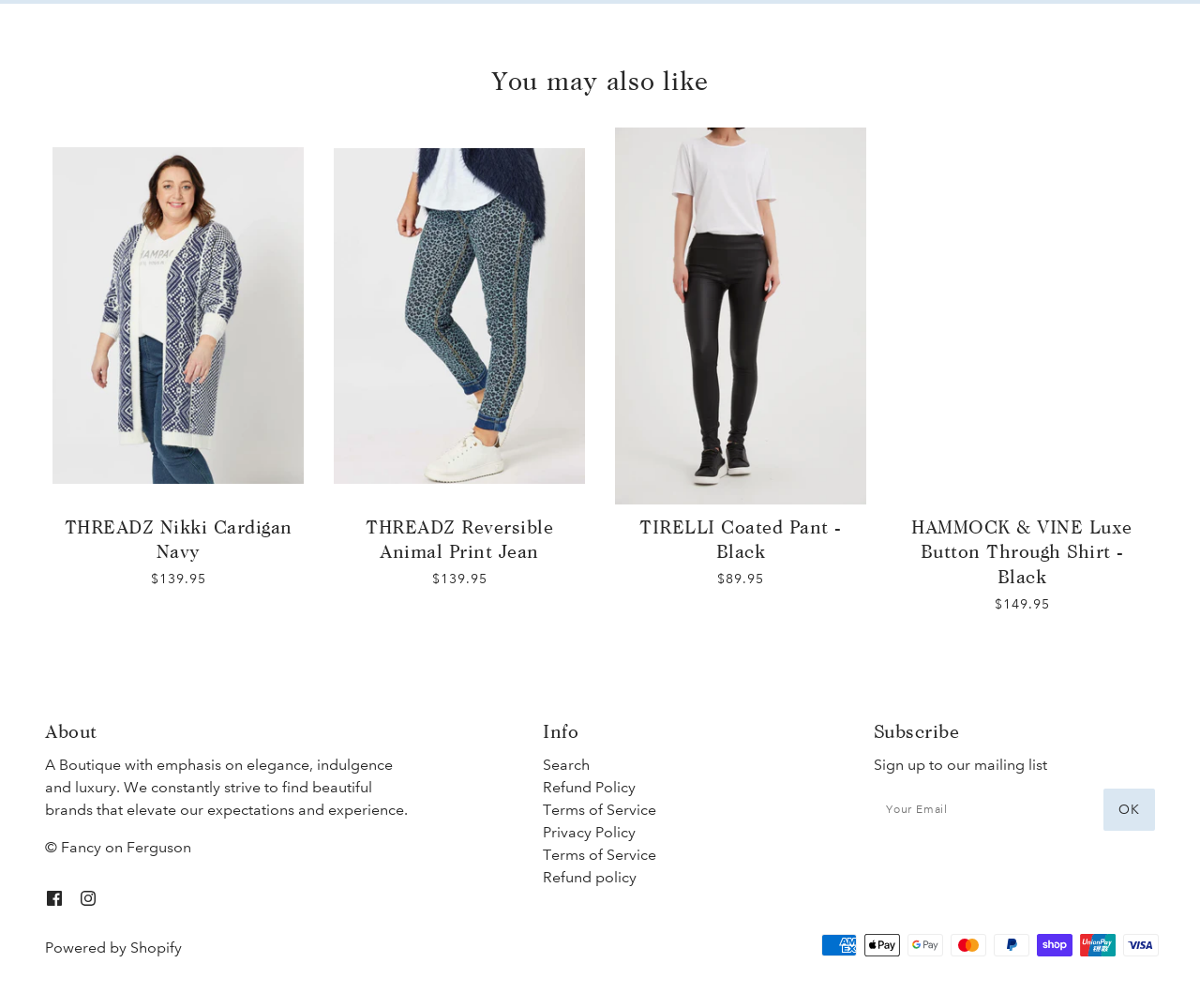What payment methods are accepted by the boutique?
Please answer the question with as much detail and depth as you can.

At the bottom of the webpage, there are icons for various payment methods, including American Express, Apple Pay, Google Pay, Mastercard, PayPal, Shop Pay, Union Pay, and Visa. This indicates that the boutique accepts multiple payment methods.